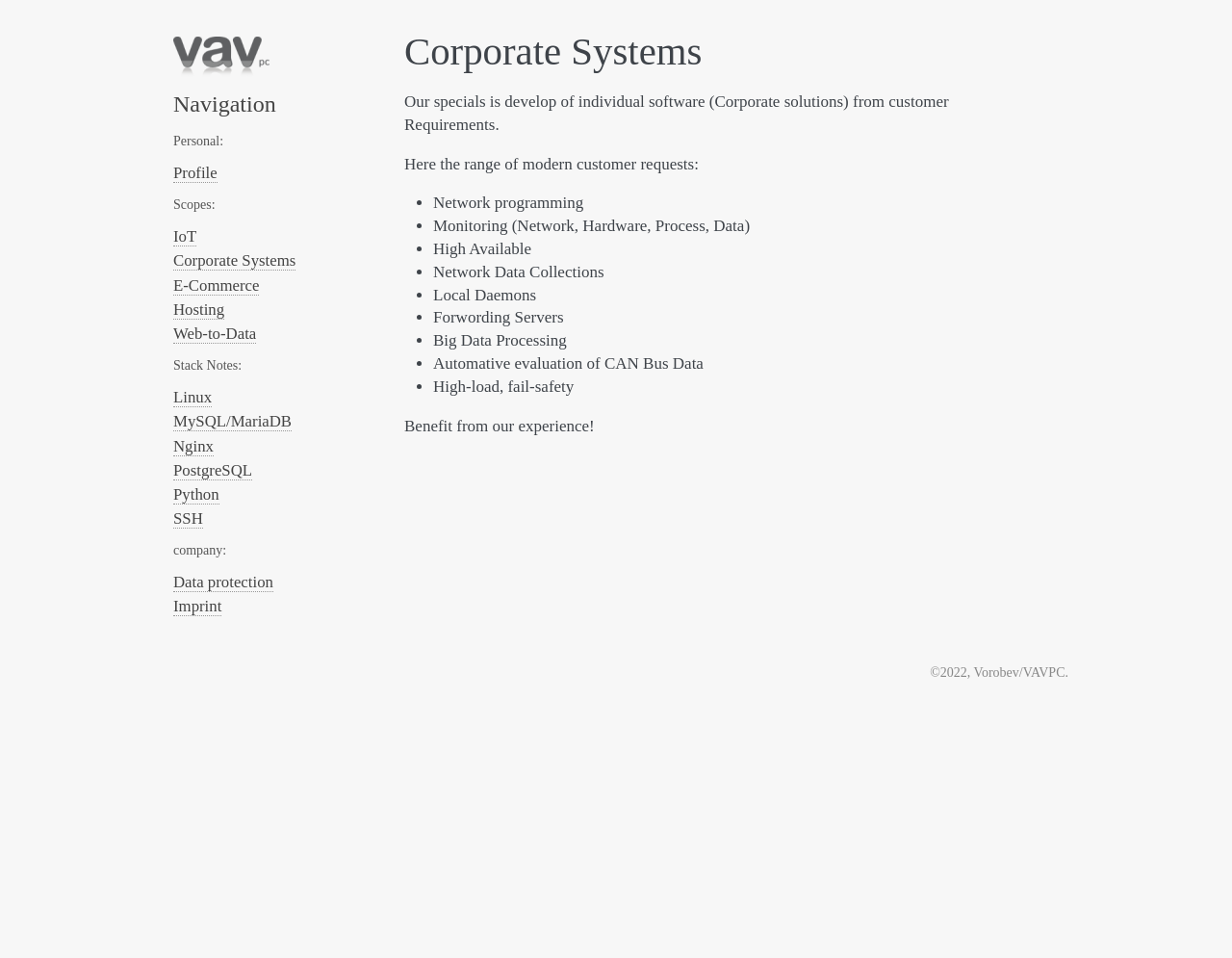Identify the coordinates of the bounding box for the element that must be clicked to accomplish the instruction: "Contact us".

None